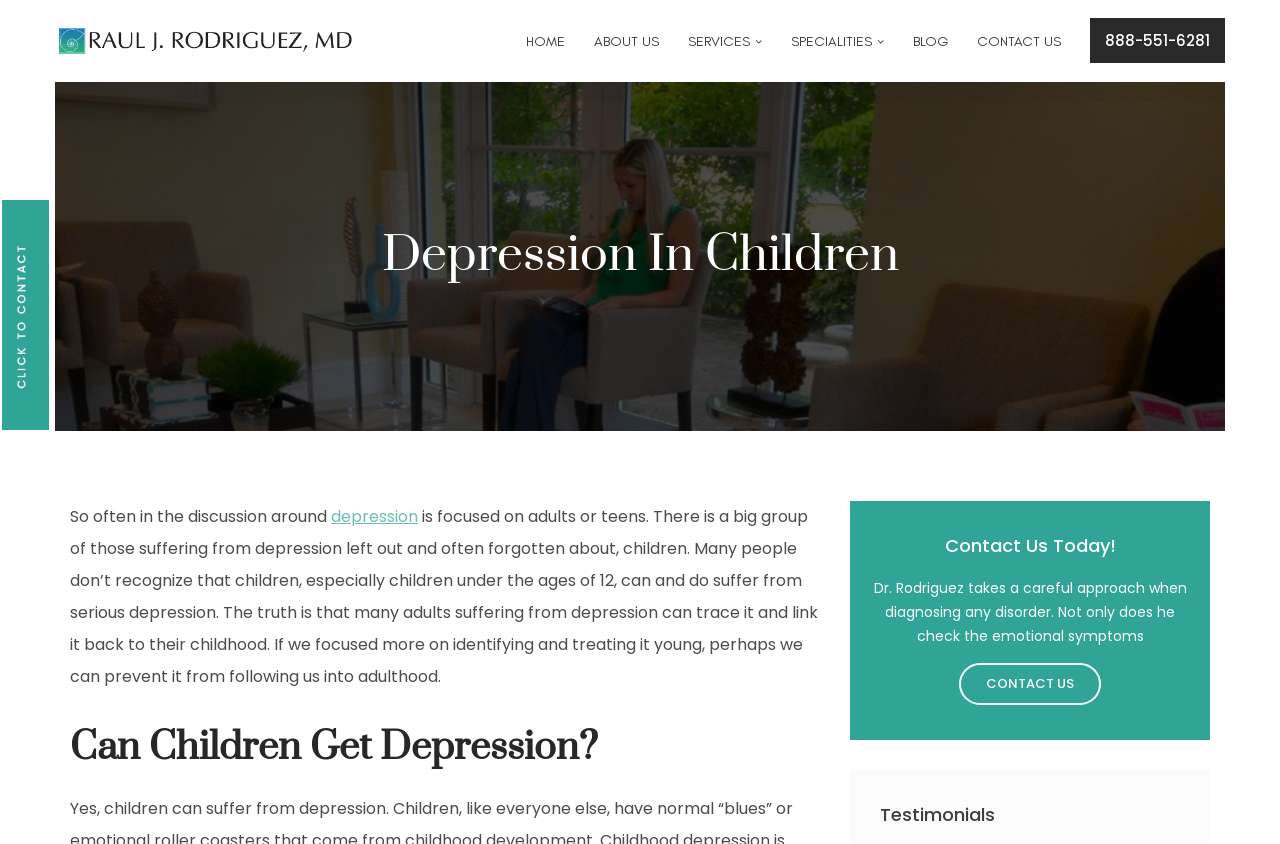Please reply with a single word or brief phrase to the question: 
What is the purpose of the 'Contact Us Today!' section?

To encourage users to contact the doctor